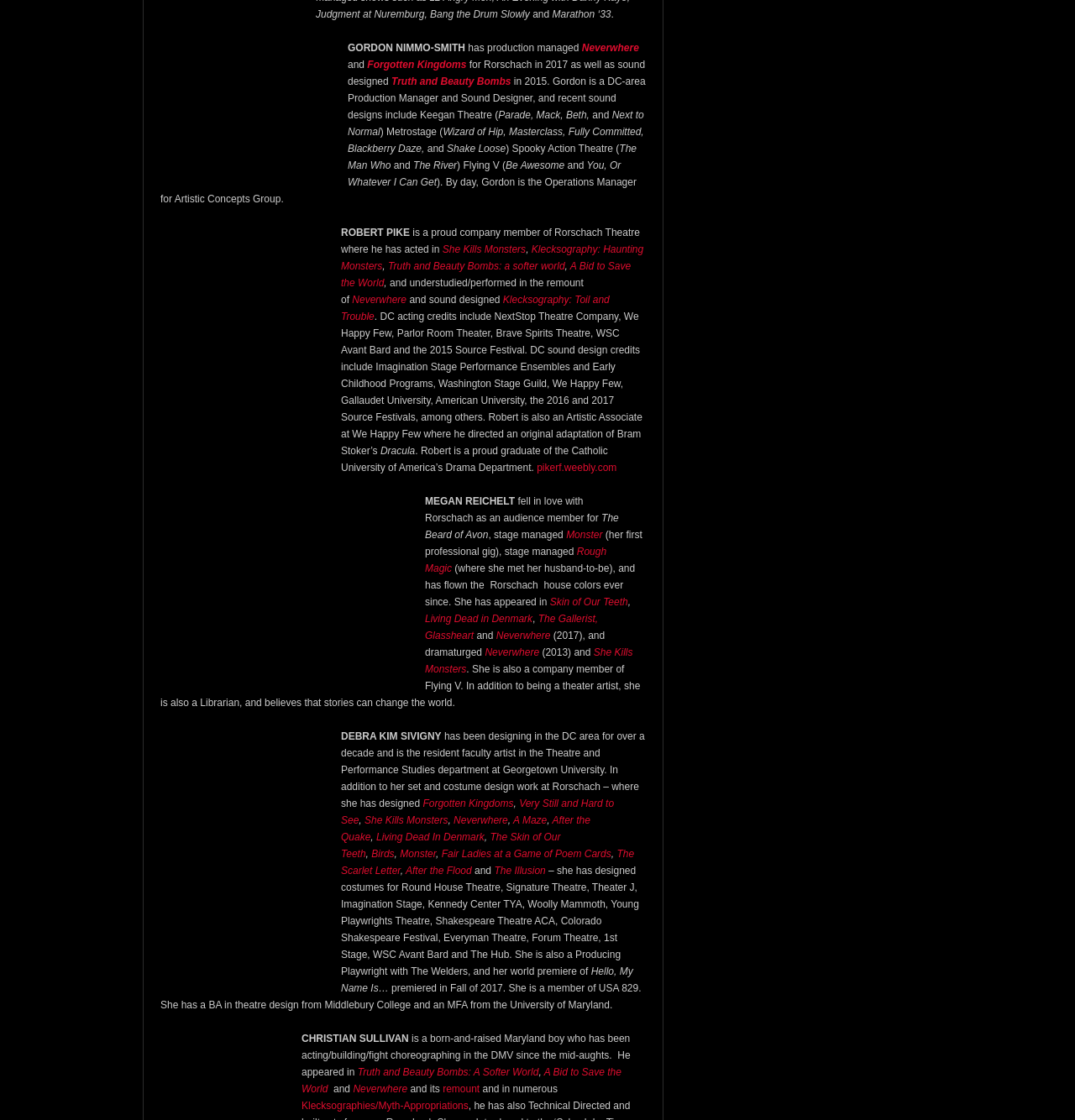What is the name of the university where Debra Kim Sivigny is a faculty artist?
Please use the image to provide a one-word or short phrase answer.

Georgetown University